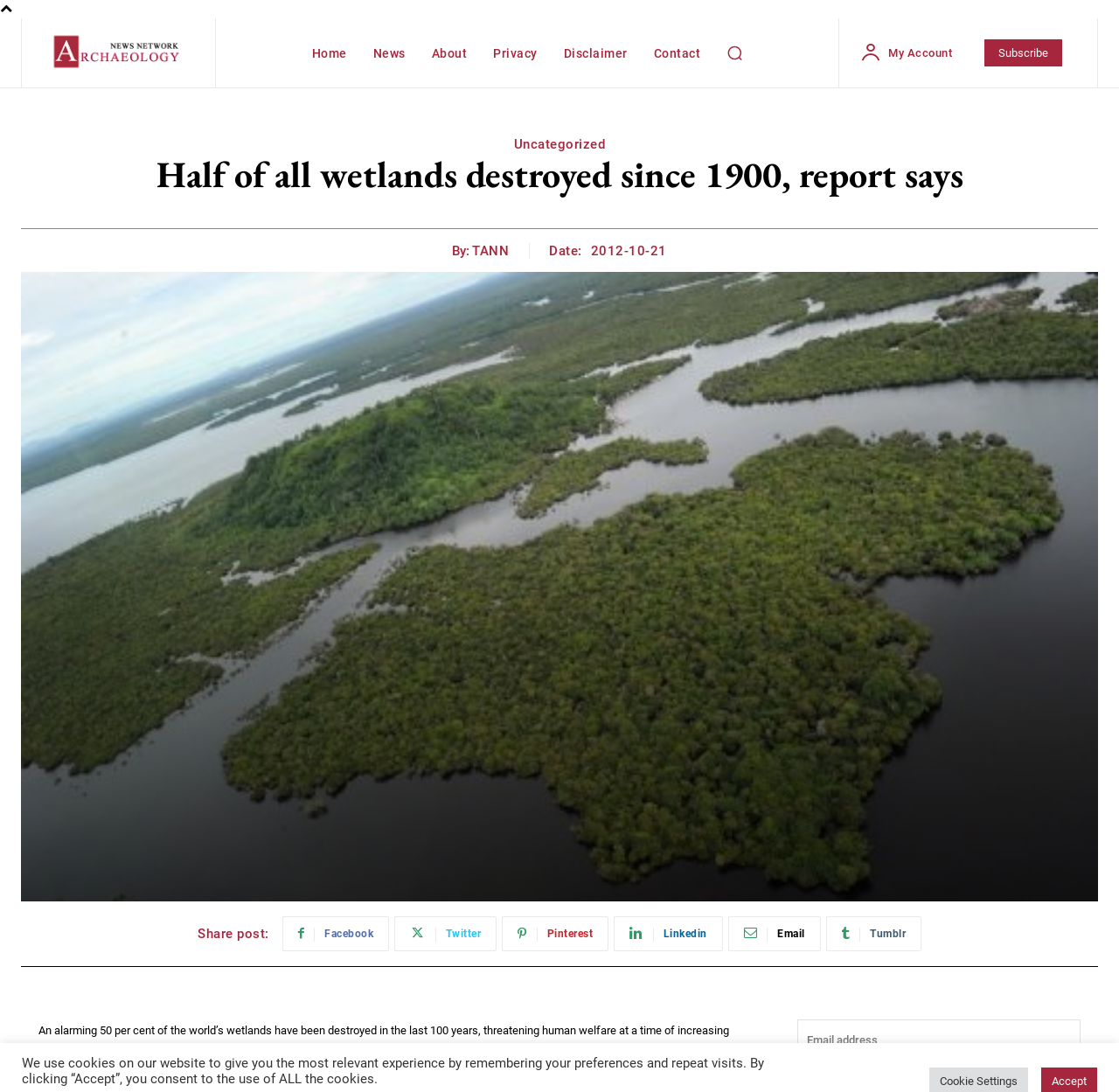Find and indicate the bounding box coordinates of the region you should select to follow the given instruction: "Share the post on Facebook".

[0.252, 0.839, 0.348, 0.871]